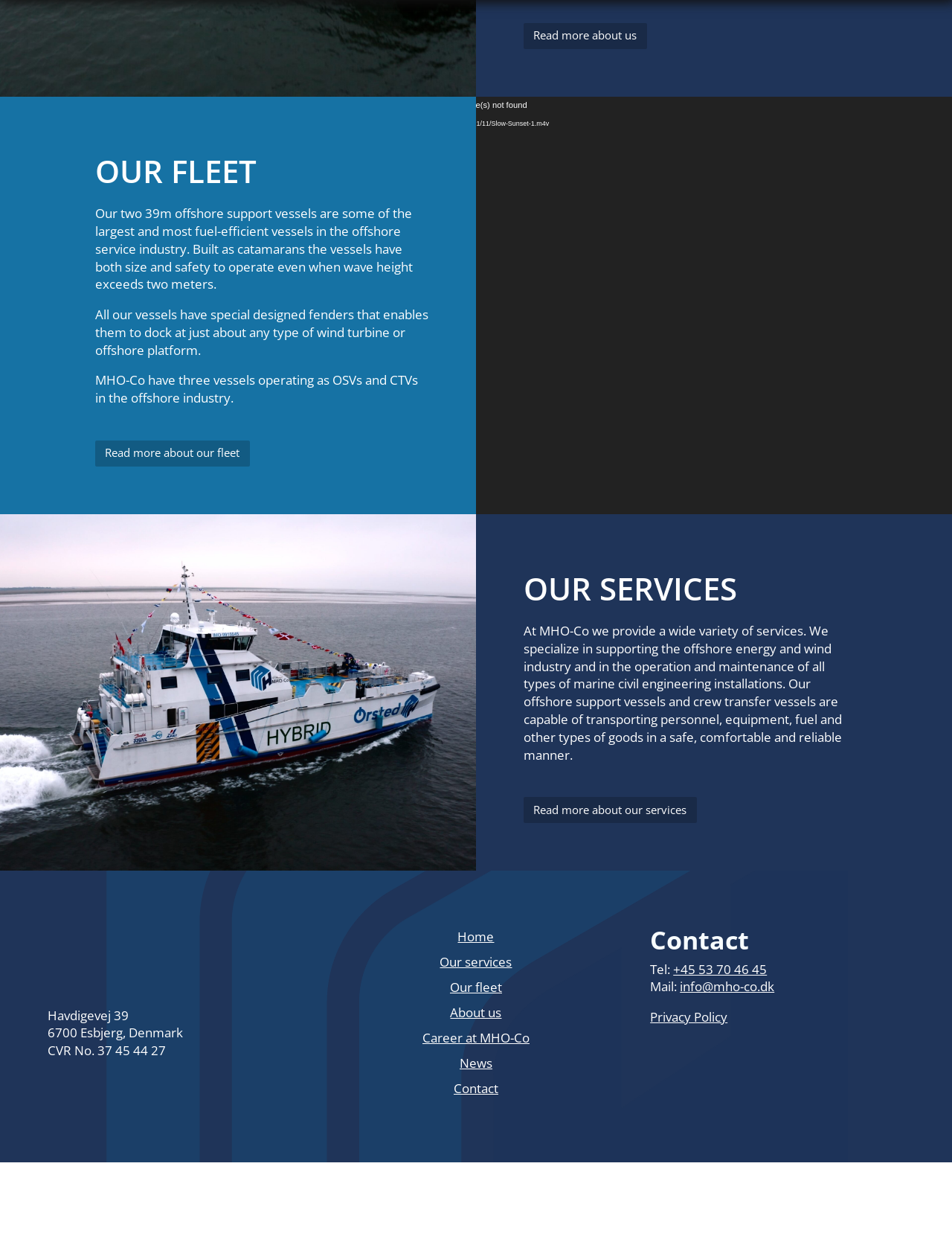Analyze the image and deliver a detailed answer to the question: What is the name of the company?

I found this information by looking at the logo at the top of the webpage, which says 'MHO&Co', and also by reading the text throughout the webpage, which consistently refers to the company as MHO-Co.